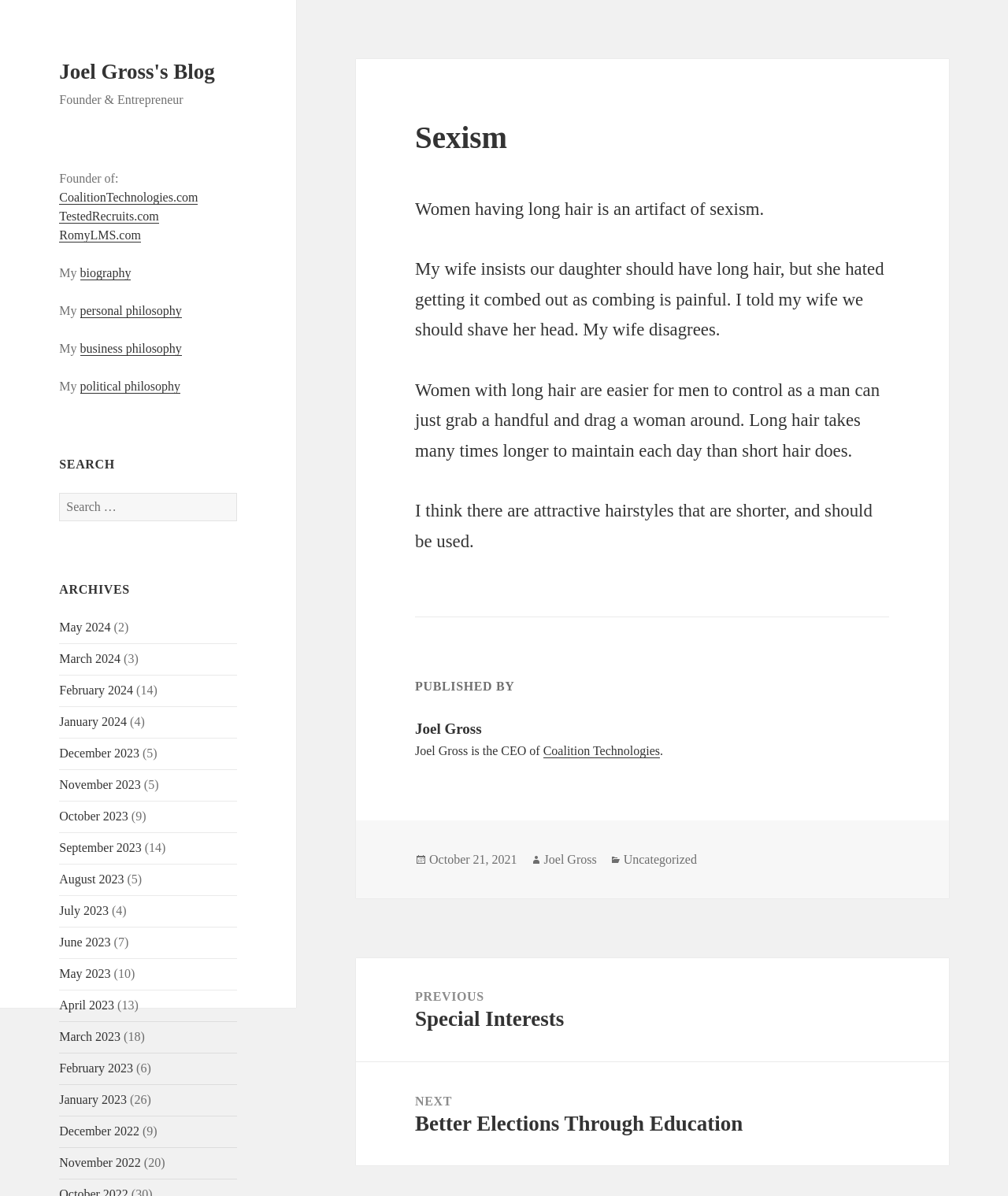Detail the various sections and features present on the webpage.

This webpage appears to be a personal blog, specifically a post about sexism and long hair. At the top, there is a header section with a link to "Joel Gross's Blog" and a description of the author as a "Founder & Entrepreneur" with links to his companies. Below this, there is a search bar with a button to search for specific content.

On the left side, there is a navigation menu with links to archives of past posts, organized by month and year. Each link has a number in parentheses, indicating the number of posts for that month.

The main content of the page is an article with a heading "Sexism" and a series of paragraphs discussing the author's views on sexism and long hair. The text describes the author's conversation with his wife about their daughter's hair and how long hair can be used to control women. The author argues that shorter hairstyles can be attractive and easier to maintain.

At the bottom of the page, there is a footer section with information about the post, including the author's name, the date it was posted, and categories. There is also a link to the previous post, titled "Special Interests".